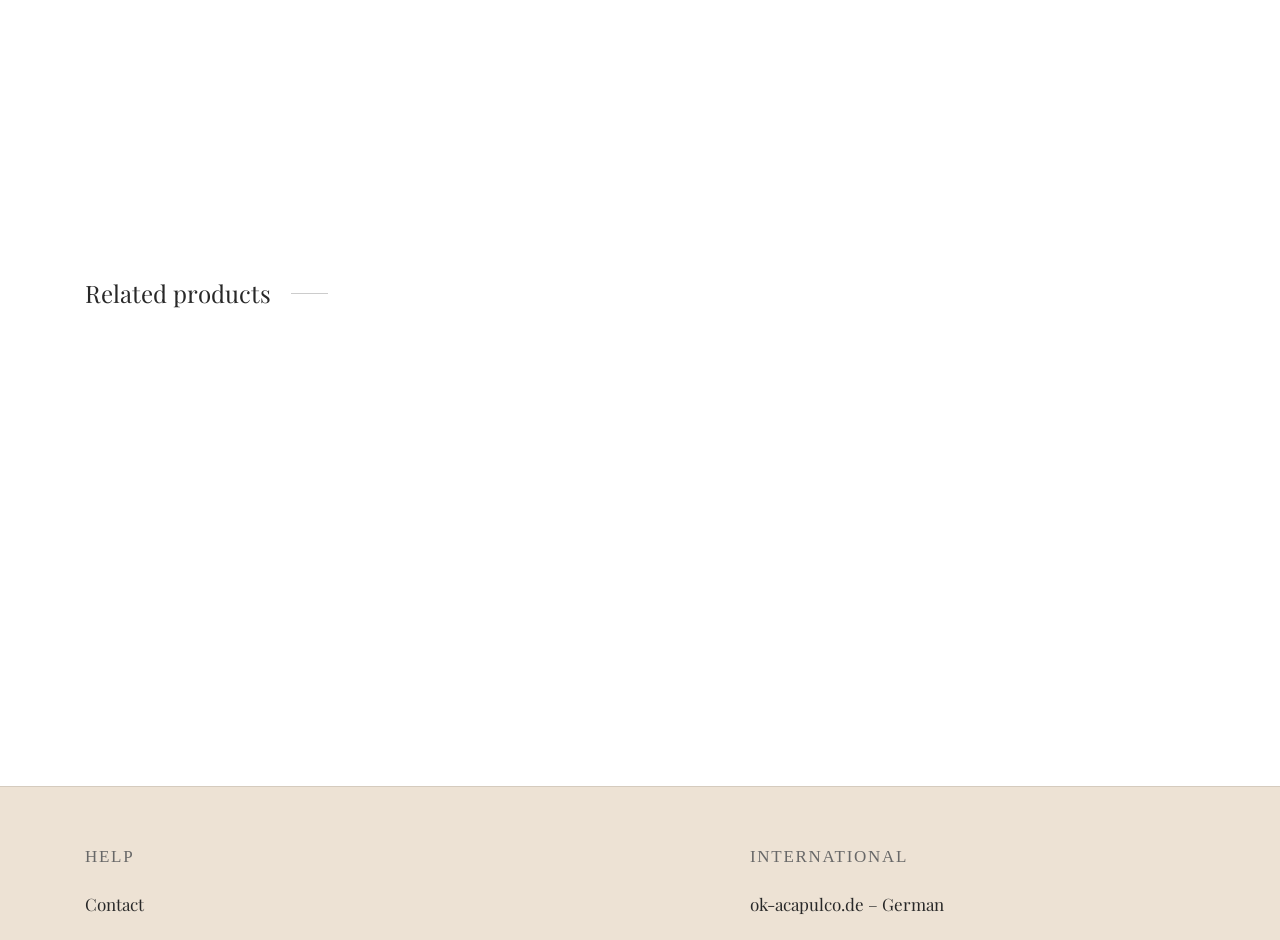Pinpoint the bounding box coordinates of the area that should be clicked to complete the following instruction: "Add 'Confetti Dining Table' to cart". The coordinates must be given as four float numbers between 0 and 1, i.e., [left, top, right, bottom].

[0.558, 0.01, 0.664, 0.059]